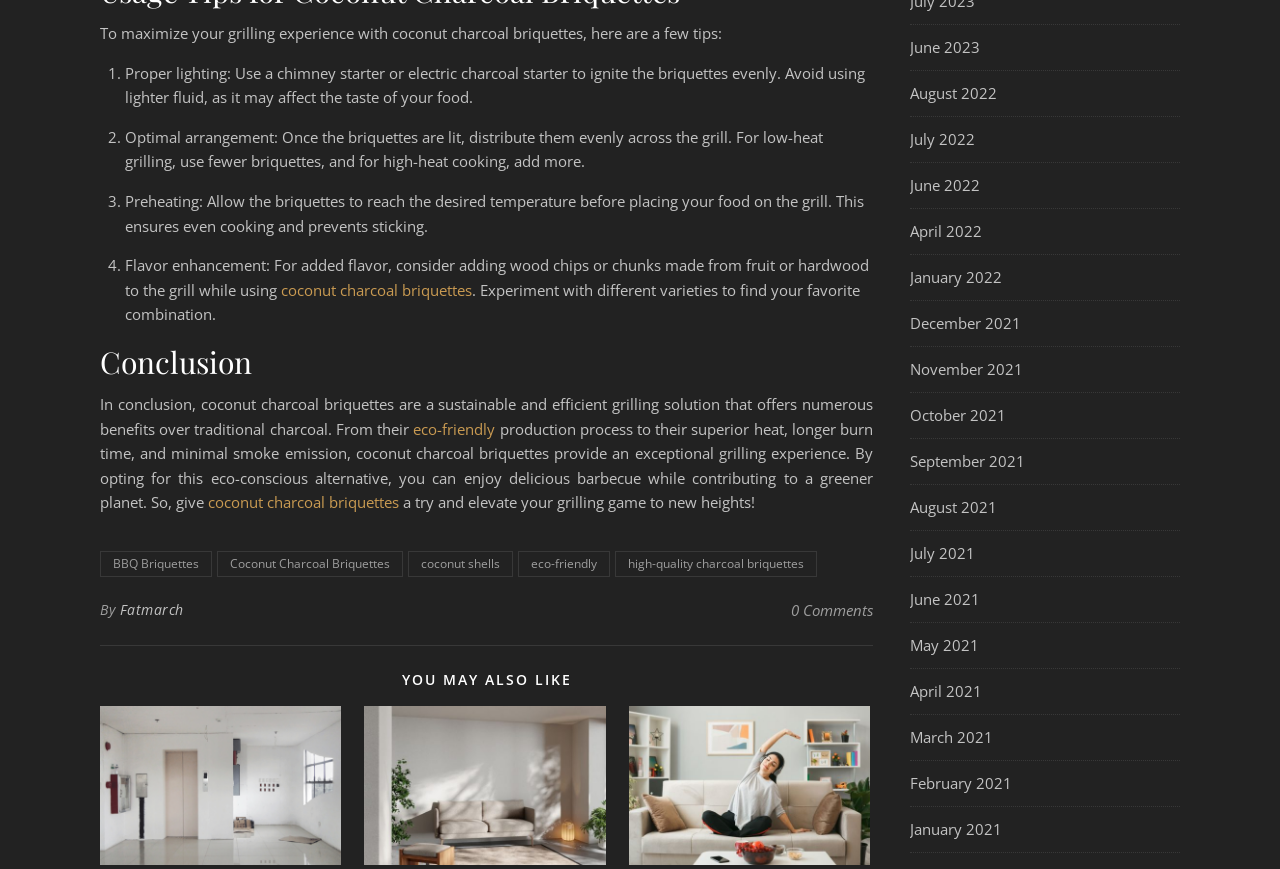What is the purpose of adding wood chips or chunks to the grill?
Use the screenshot to answer the question with a single word or phrase.

Added flavor